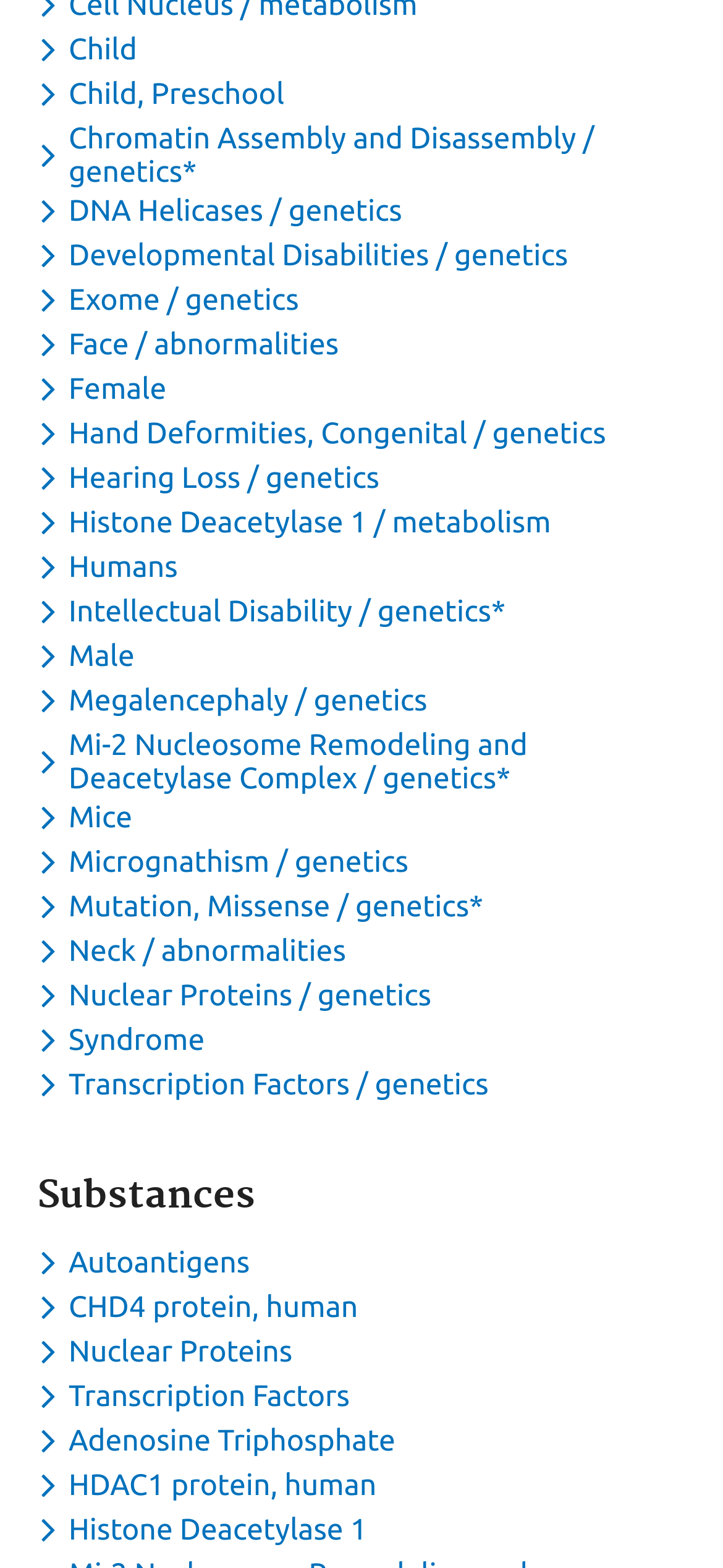Please answer the following question using a single word or phrase: 
What is the last keyword in the list?

Histone Deacetylase 1